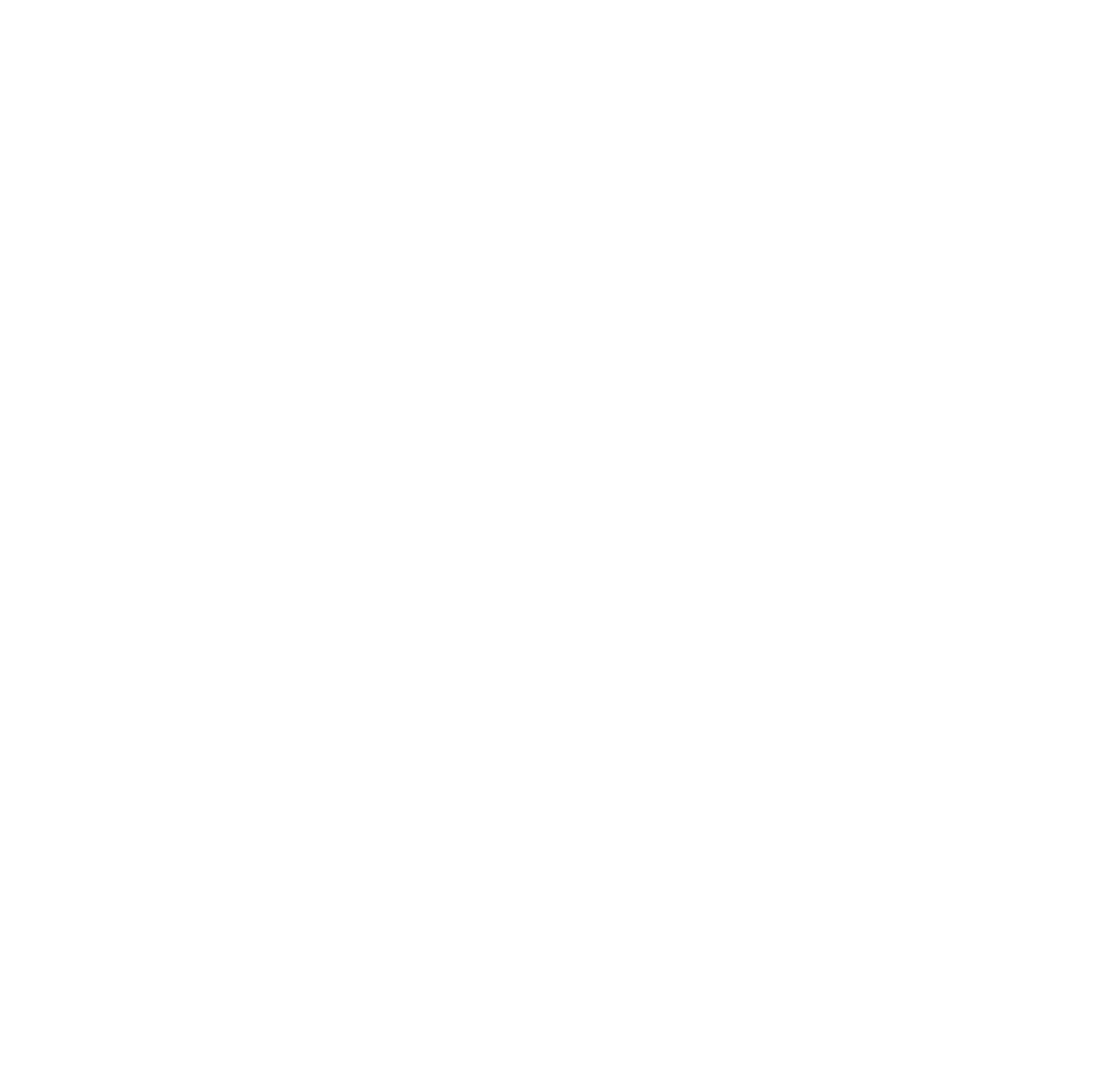What is the theme of the artwork with 51 items?
Kindly answer the question with as much detail as you can.

The link 'Digital abstract' has a static text element '(51)' next to it, indicating that the theme of the artwork with 51 items is digital abstract.